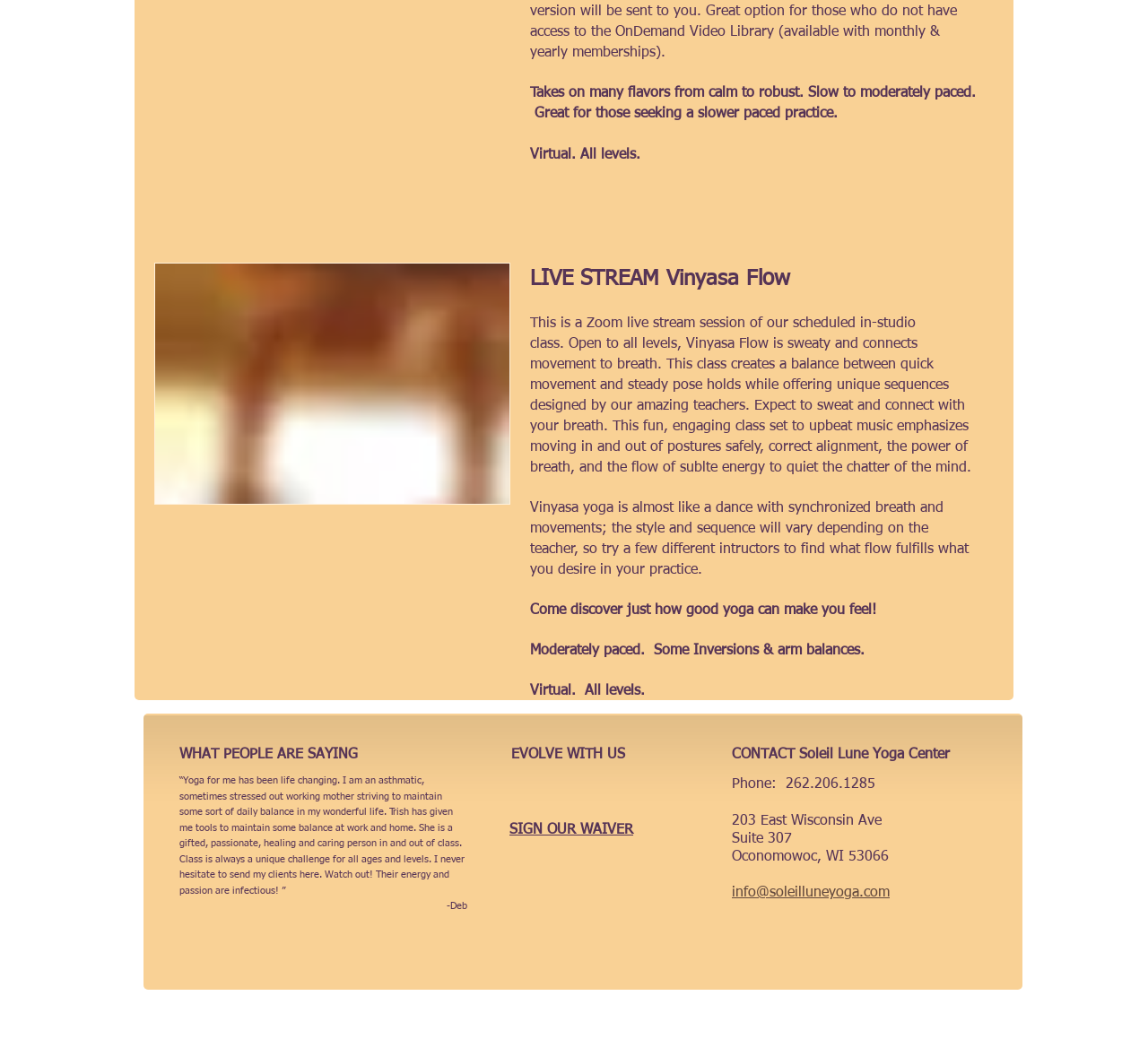What is the contact phone number of Soleil Lune Yoga Center?
Answer with a single word or phrase by referring to the visual content.

262.206.1285